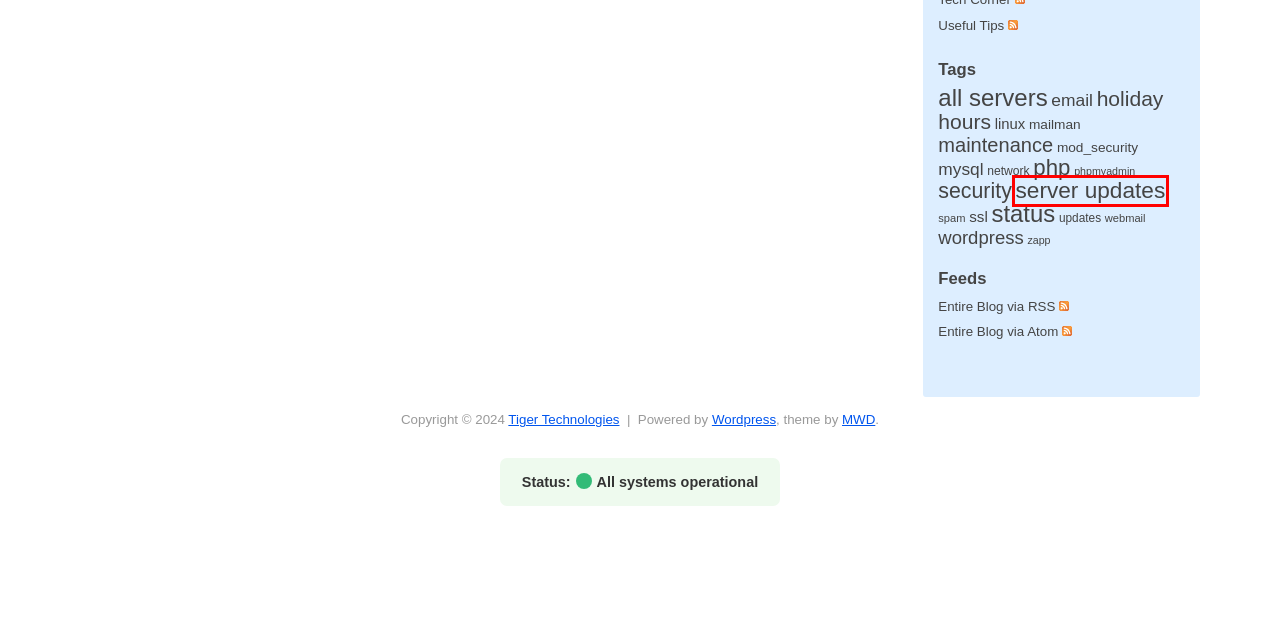Analyze the webpage screenshot with a red bounding box highlighting a UI element. Select the description that best matches the new webpage after clicking the highlighted element. Here are the options:
A. status | Tiger Technologies Blog
B. webmail | Tiger Technologies Blog
C. mysql | Tiger Technologies Blog
D. server updates | Tiger Technologies Blog
E. Blog Tool, Publishing Platform, and CMS – WordPress.org
F. php | Tiger Technologies Blog
G. maintenance | Tiger Technologies Blog
H. mailman | Tiger Technologies Blog

D